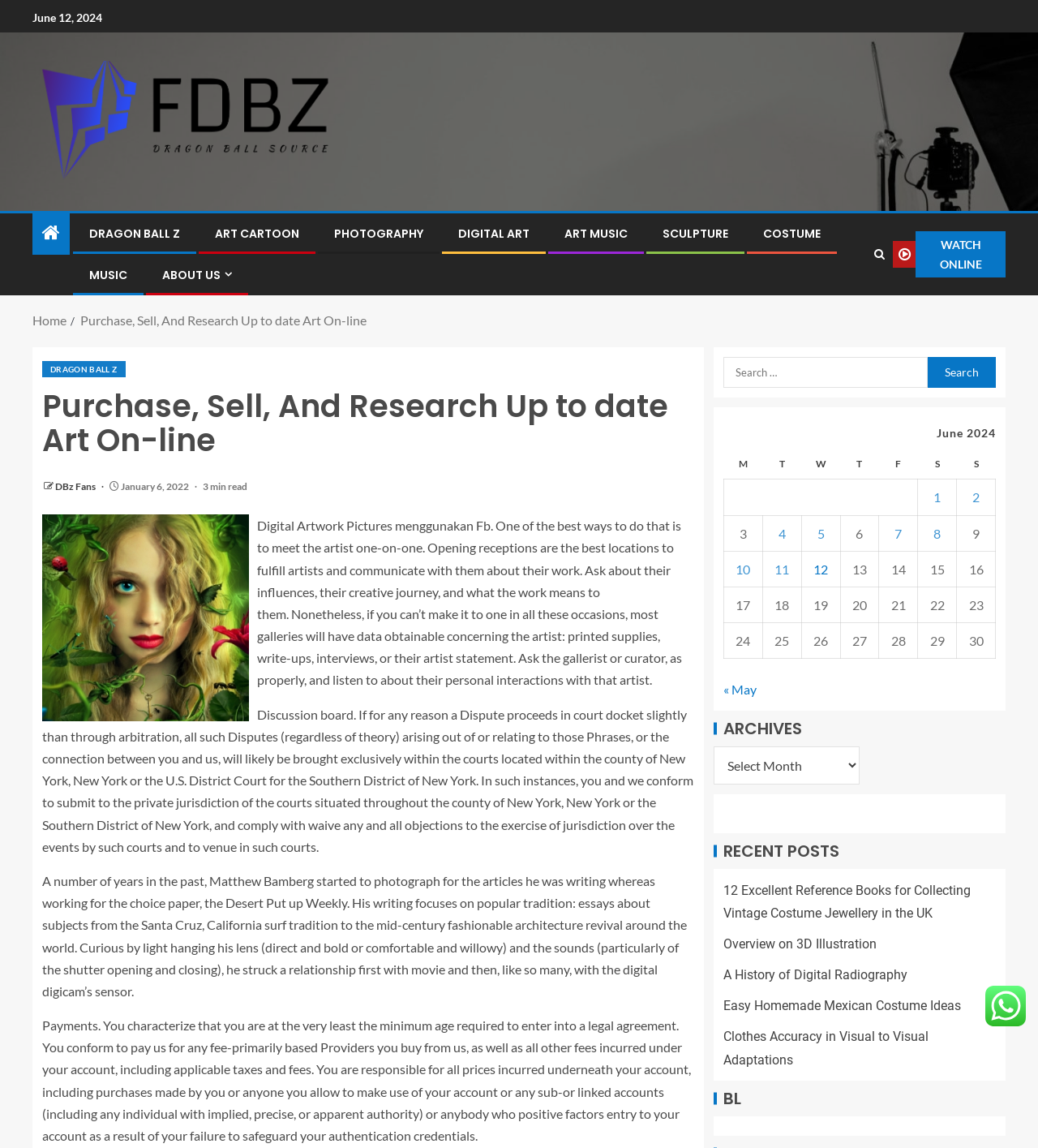Please identify the bounding box coordinates of the element I need to click to follow this instruction: "Click on DRAGON BALL Z".

[0.041, 0.315, 0.121, 0.329]